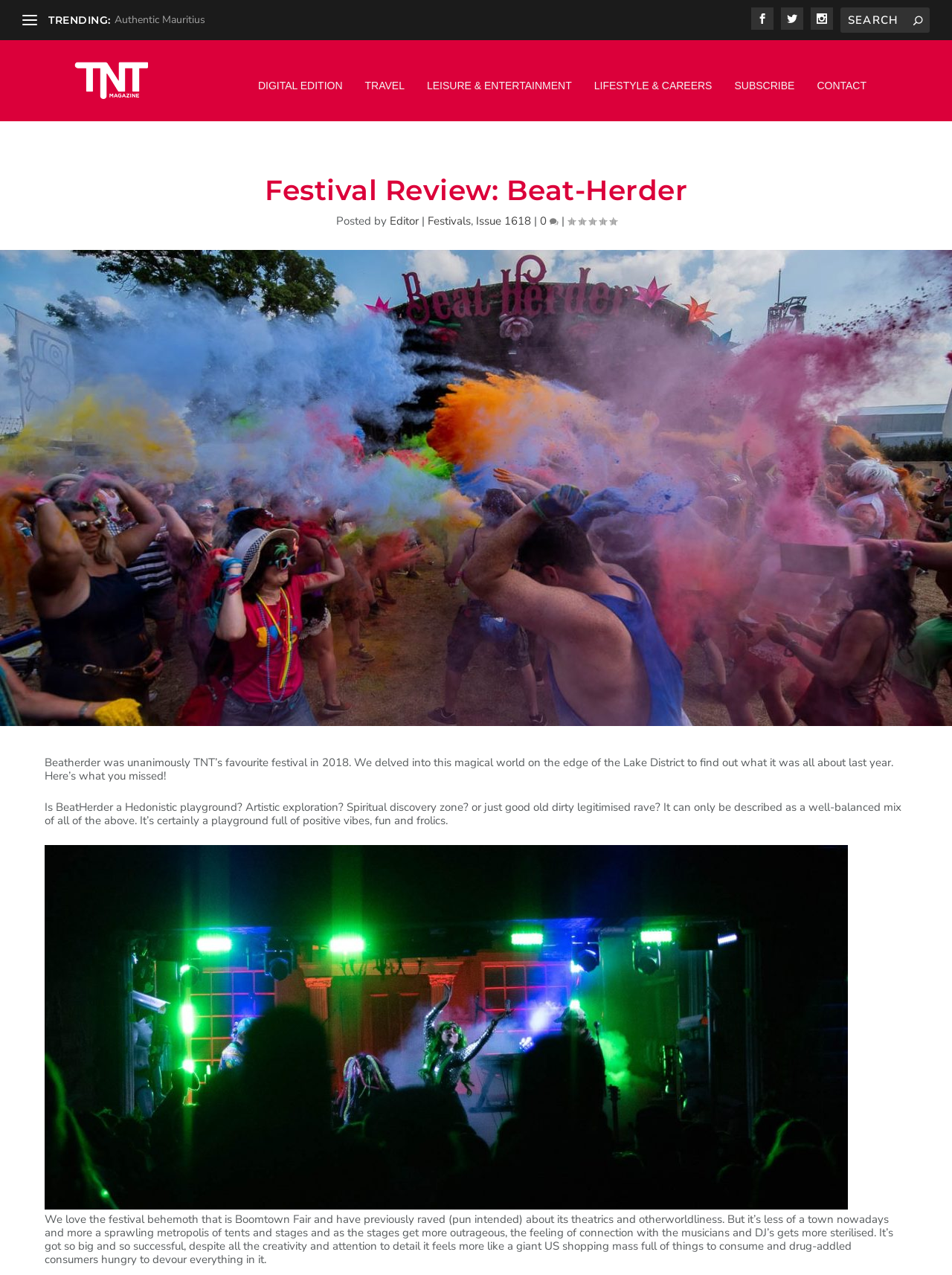Provide the bounding box coordinates of the HTML element described as: "Authentic Mauritius". The bounding box coordinates should be four float numbers between 0 and 1, i.e., [left, top, right, bottom].

[0.12, 0.01, 0.215, 0.021]